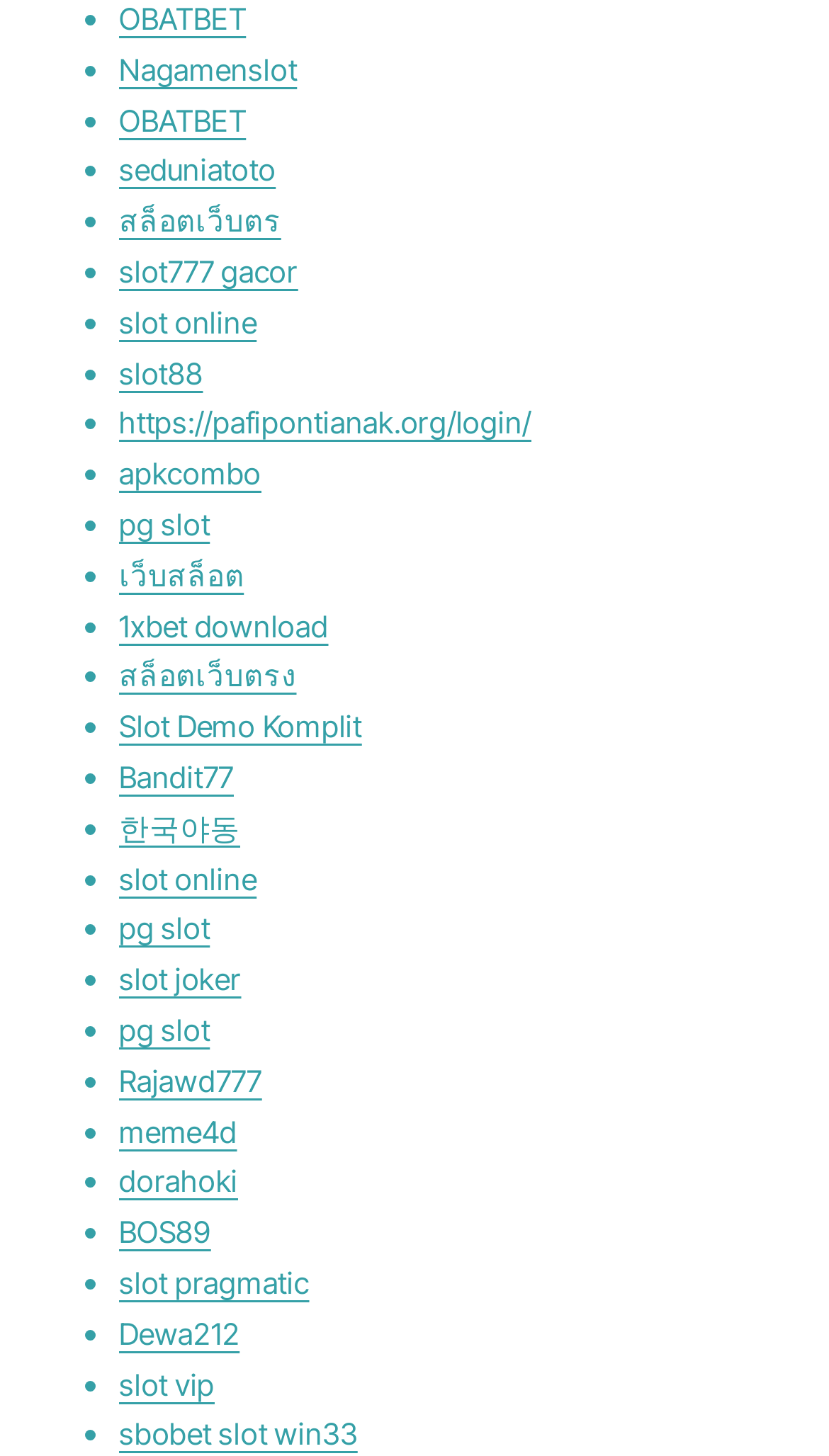Using the description "sbobet slot win33", locate and provide the bounding box of the UI element.

[0.144, 0.972, 0.431, 0.997]